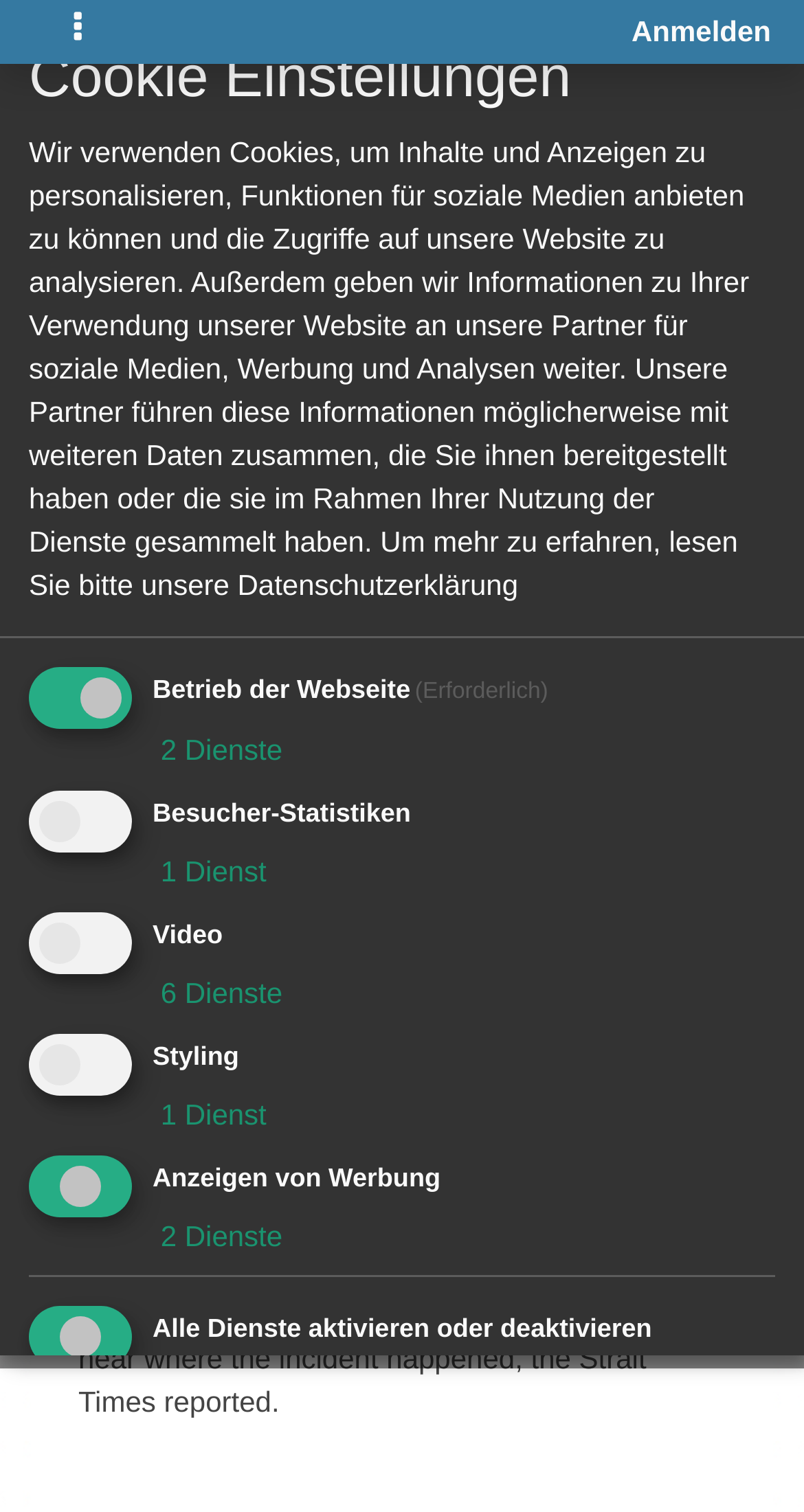Find the bounding box coordinates corresponding to the UI element with the description: "Antworten". The coordinates should be formatted as [left, top, right, bottom], with values as floats between 0 and 1.

[0.077, 0.202, 0.923, 0.25]